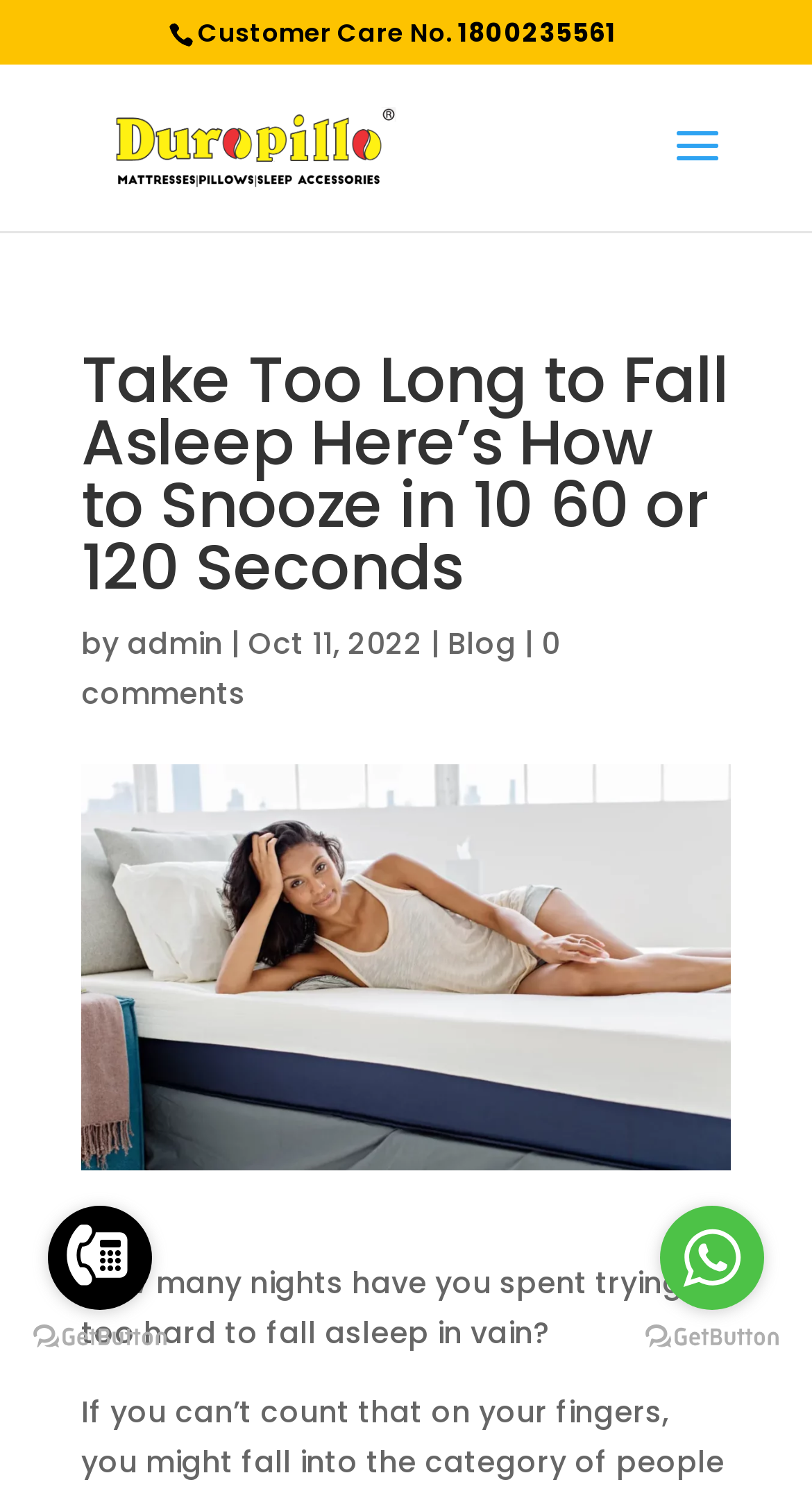Highlight the bounding box coordinates of the element you need to click to perform the following instruction: "Visit Duropillo website."

[0.11, 0.083, 0.502, 0.111]